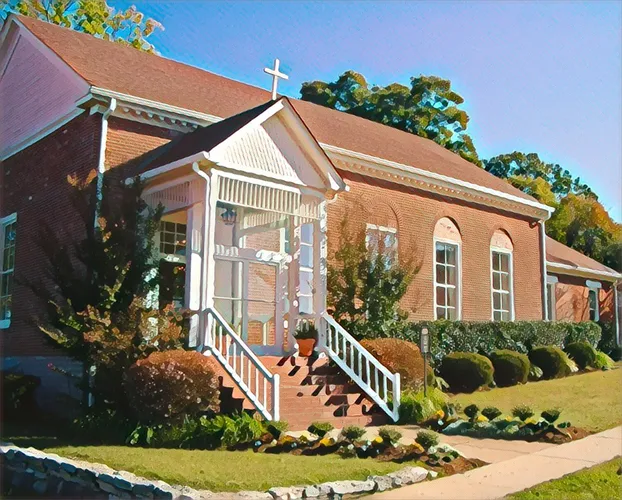Generate an in-depth description of the image.

The image depicts a charming brick church with a distinctive peaked roof, crowned by a small cross at the top. The entrance of the church features a covered porch, supported by white columns, and is accessed by a set of well-defined stairs. Lush green bushes and neatly trimmed hedges frame the walkway leading up to the entrance. The building is adorned with large windows on either side, allowing ample natural light to illuminate the interior. Surrounding the church is a beautifully landscaped yard, where vibrant flowers and carefully arranged greenery add to the serene ambiance of the setting. This inviting scene reflects a welcoming place of worship, likely a community hub for gatherings and spiritual activities.